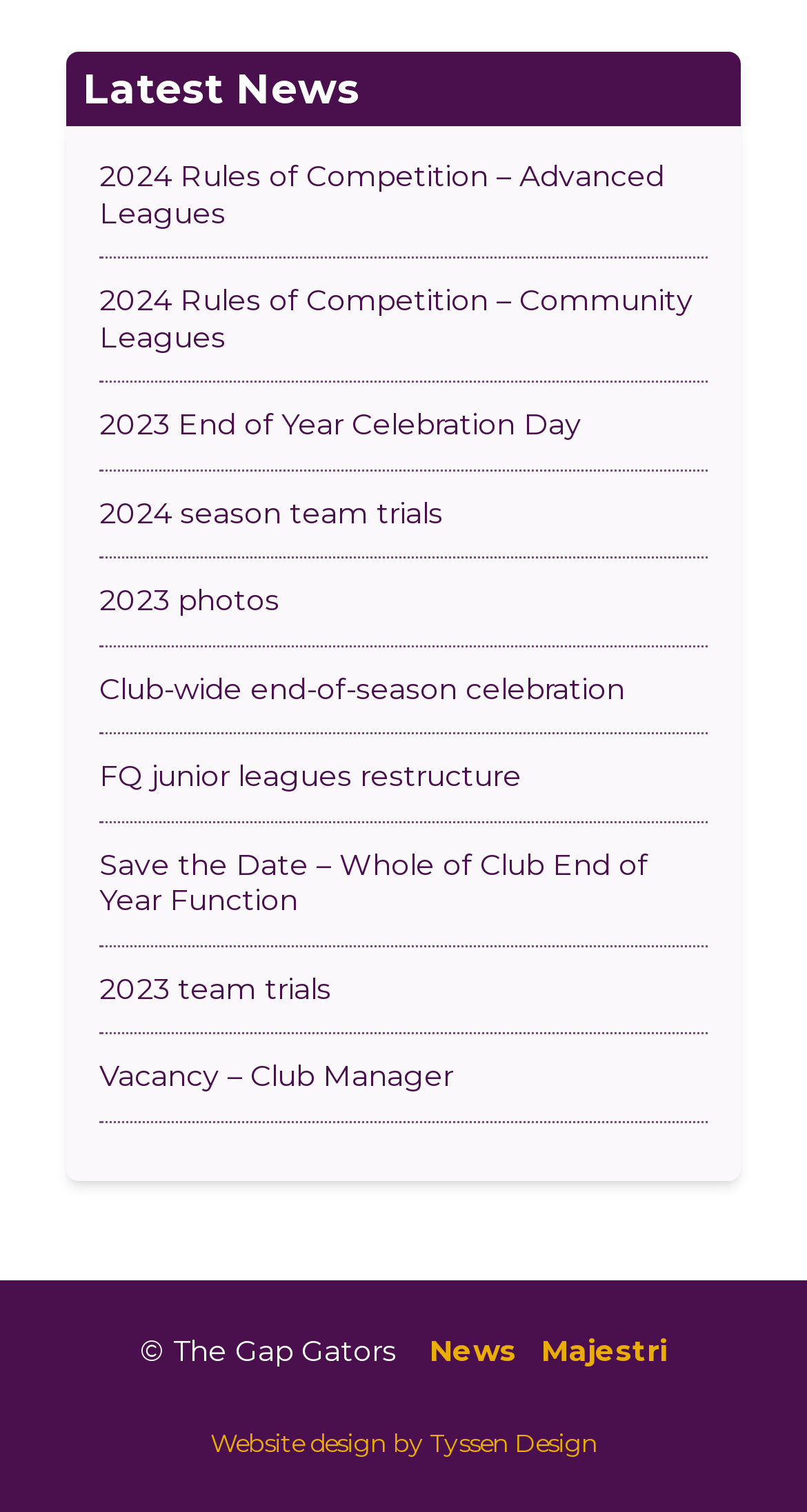Please give the bounding box coordinates of the area that should be clicked to fulfill the following instruction: "go to News page". The coordinates should be in the format of four float numbers from 0 to 1, i.e., [left, top, right, bottom].

[0.532, 0.88, 0.64, 0.905]